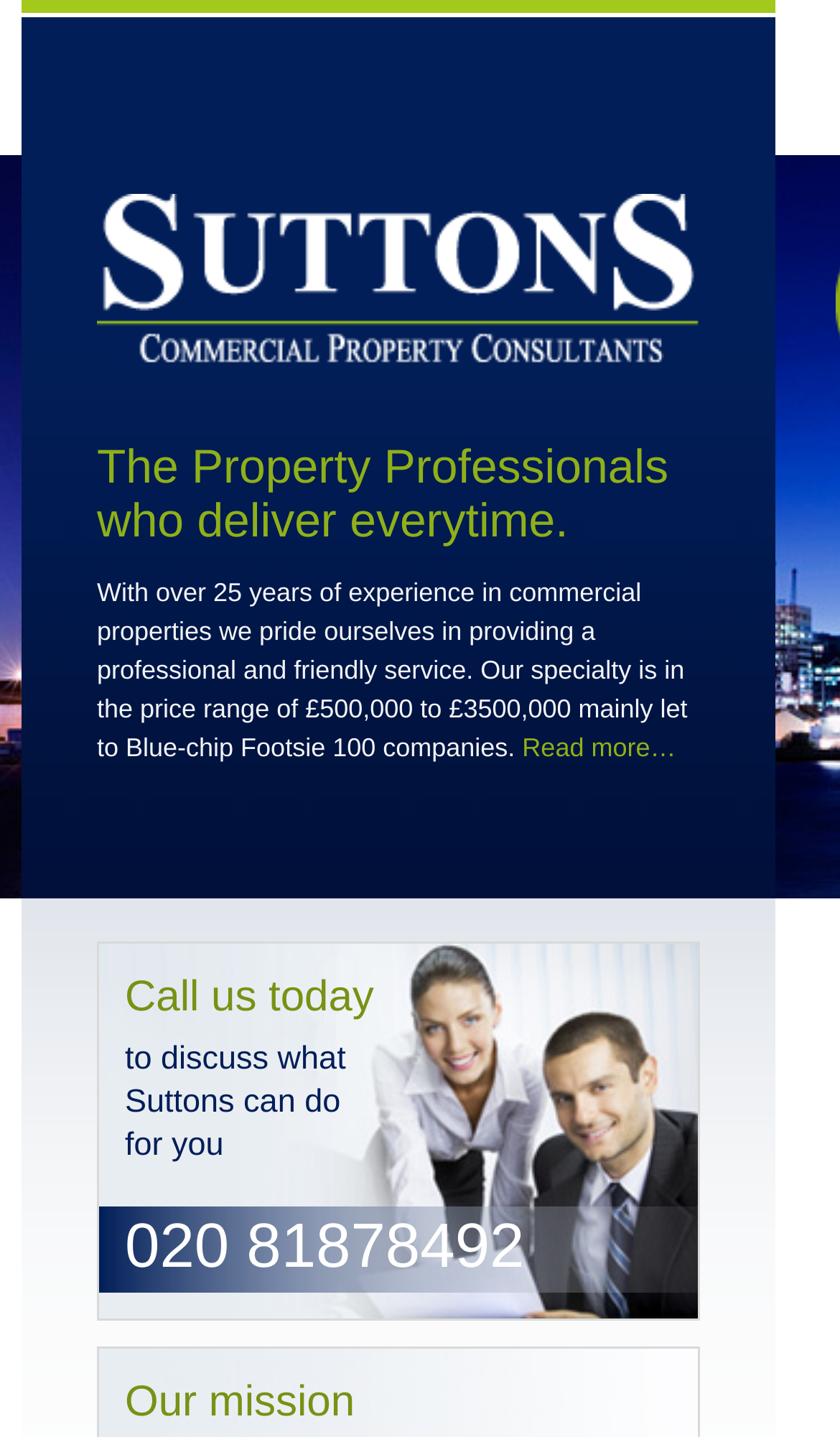Illustrate the webpage's structure and main components comprehensively.

The webpage is about Suttons Commercial Property Consultants, a professional and friendly service provider in the commercial property sector. At the top of the page, there is a heading that reads "Suttons Commercial Property Consultant" with a link to the same title. Below this heading, there is a brief introduction that describes the company as "The Property Professionals who deliver everytime." 

Following this introduction, there is a paragraph of text that provides more information about the company's experience and specialty in commercial properties, specifically in the price range of £500,000 to £3500,000, mainly let to Blue-chip Footsie 100 companies. 

To the right of this paragraph, there is a "Read more…" link. Below this link, there is a call-to-action section that encourages visitors to "Call us today" to discuss what Suttons can do for them, along with a phone number "020 81878492". 

At the bottom of the page, there is a section labeled "Our mission", although the specific details of the mission are not provided. Overall, the webpage appears to be a brief introduction to Suttons Commercial Property Consultants and their services.